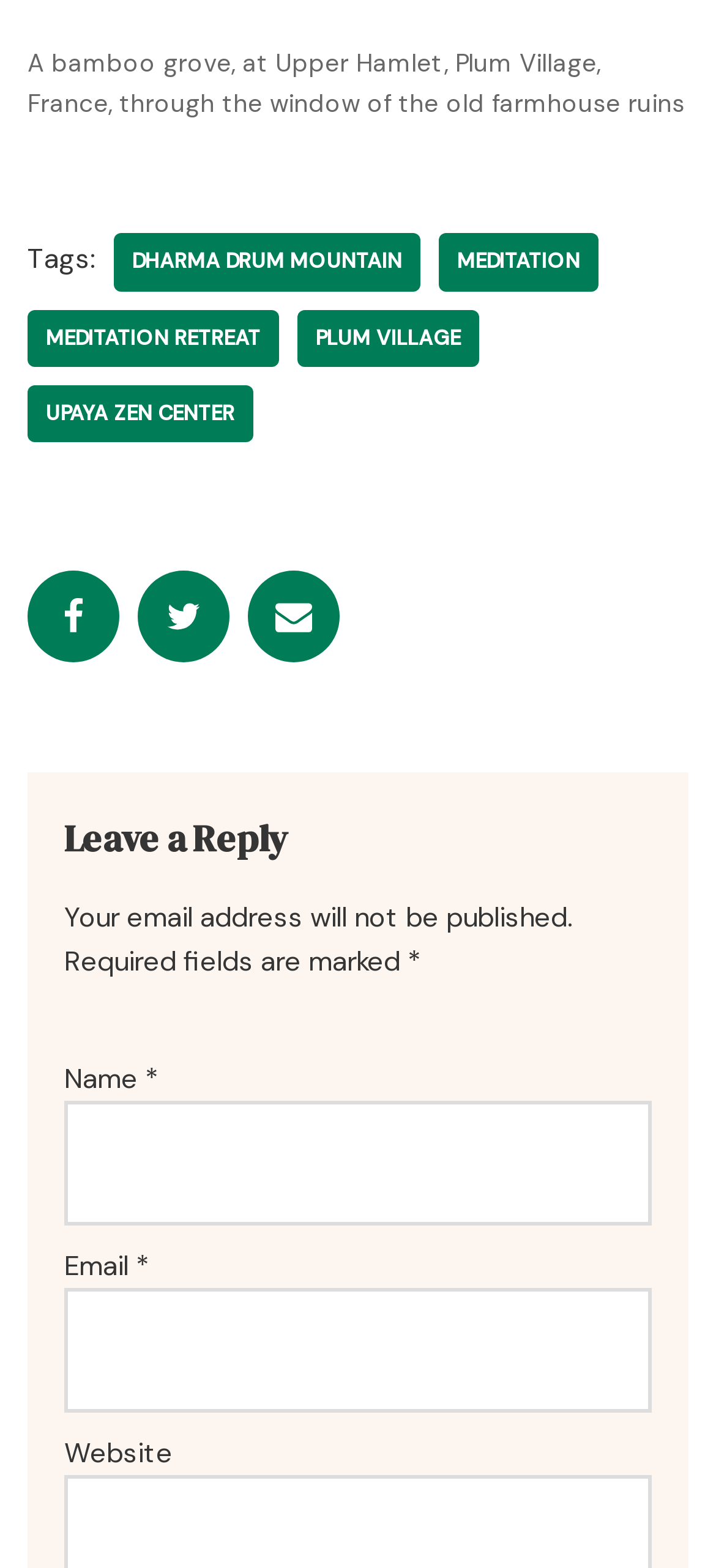Please identify the bounding box coordinates of the area that needs to be clicked to follow this instruction: "Enter your name in the 'Name' field".

[0.09, 0.702, 0.91, 0.782]